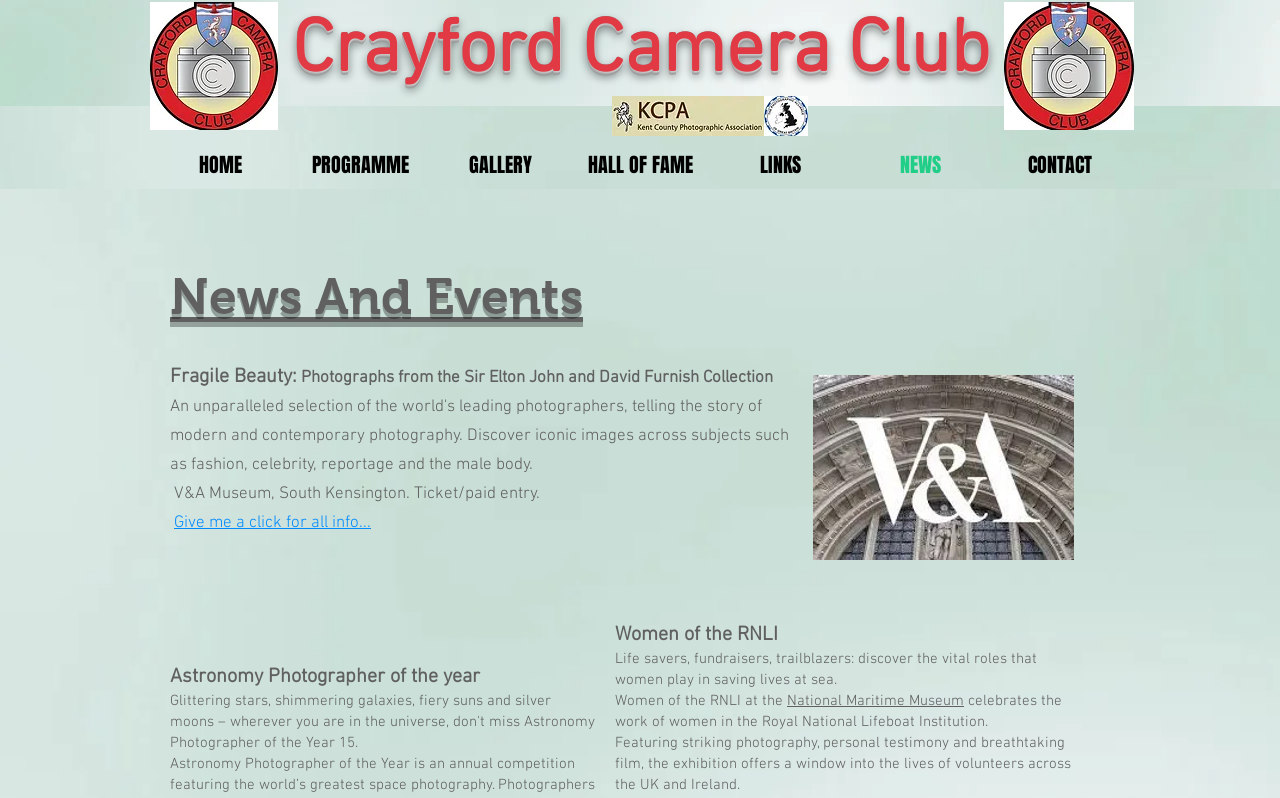Provide a thorough description of the webpage's content and layout.

The webpage is about the Crayford Camera Club, with a prominent video at the top of the page. Below the video, there is a heading with the club's name, accompanied by a link to the club's website. To the right of the heading, there is a social bar with links to the club's Facebook, Twitter, and YouTube pages, each represented by an icon.

On the top-left corner of the page, there is a logo of the Crayford Camera Club, and a similar logo is placed on the top-right corner. There are also two other images on the top half of the page, one of which appears to be a photo of a person.

The main navigation menu is located below the social bar, with links to various sections of the website, including Home, Programme, Gallery, Hall of Fame, Links, News, and Contact.

The main content of the page is divided into several sections, each with a heading and descriptive text. The first section is titled "News And Events" and features several news articles. The first article is about an exhibition called "Fragile Beauty" at the V&A Museum, with a link to more information. The second article is about the Astronomy Photographer of the Year exhibition, and the third article is about an exhibition called "Women of the RNLI" at the National Maritime Museum.

There are several images scattered throughout the page, including a photo of a person, a logo, and images related to the news articles. Overall, the page has a clean and organized layout, with clear headings and concise text.